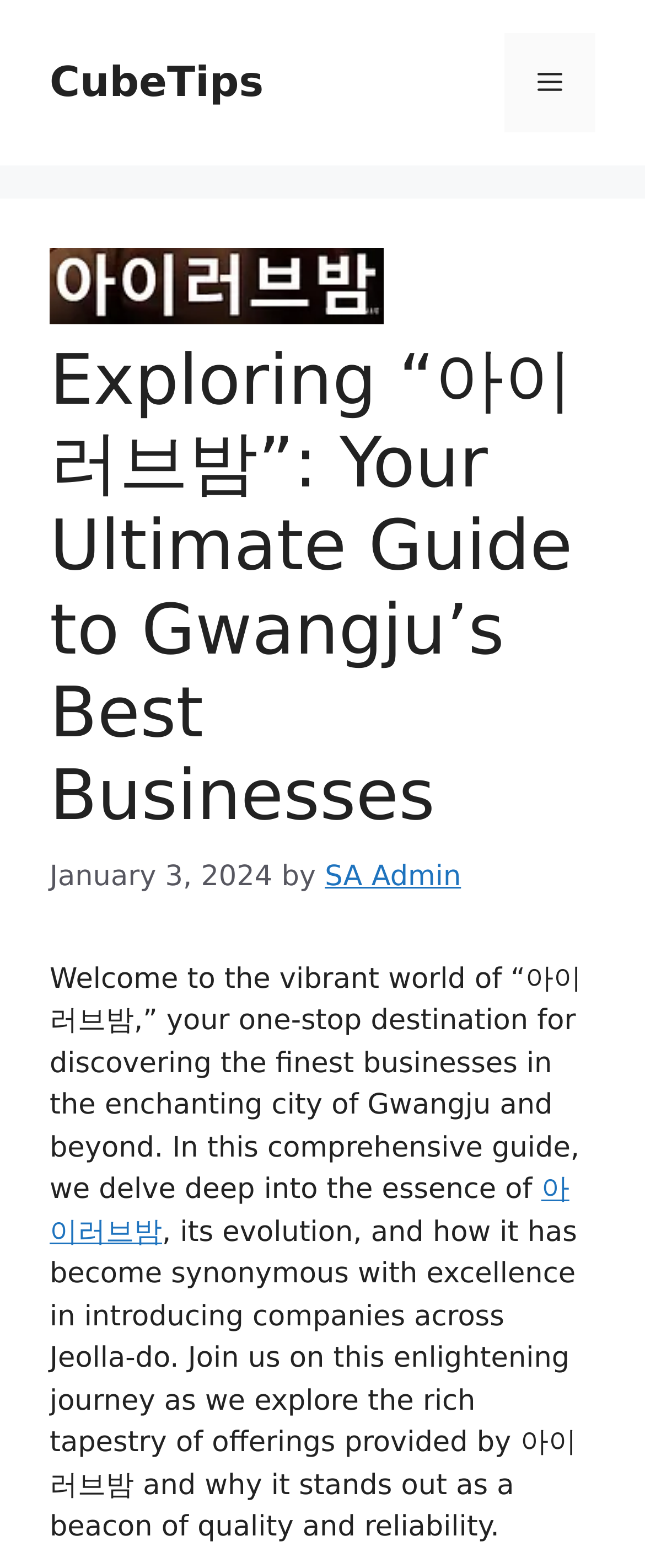Respond with a single word or phrase to the following question: What is the name of the business being discussed?

아이러브밤